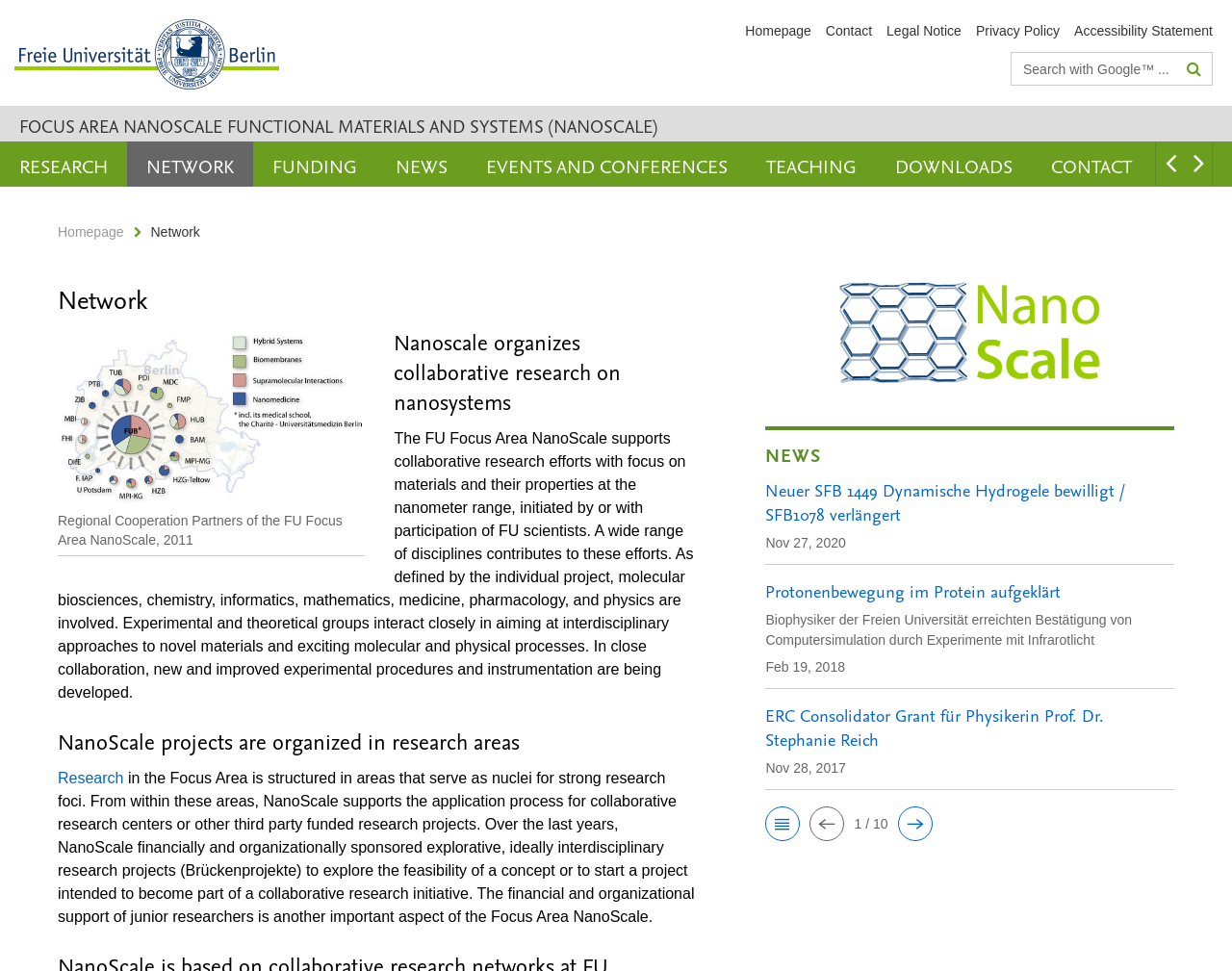Please locate the bounding box coordinates of the element that needs to be clicked to achieve the following instruction: "Read about research". The coordinates should be four float numbers between 0 and 1, i.e., [left, top, right, bottom].

[0.0, 0.146, 0.103, 0.192]